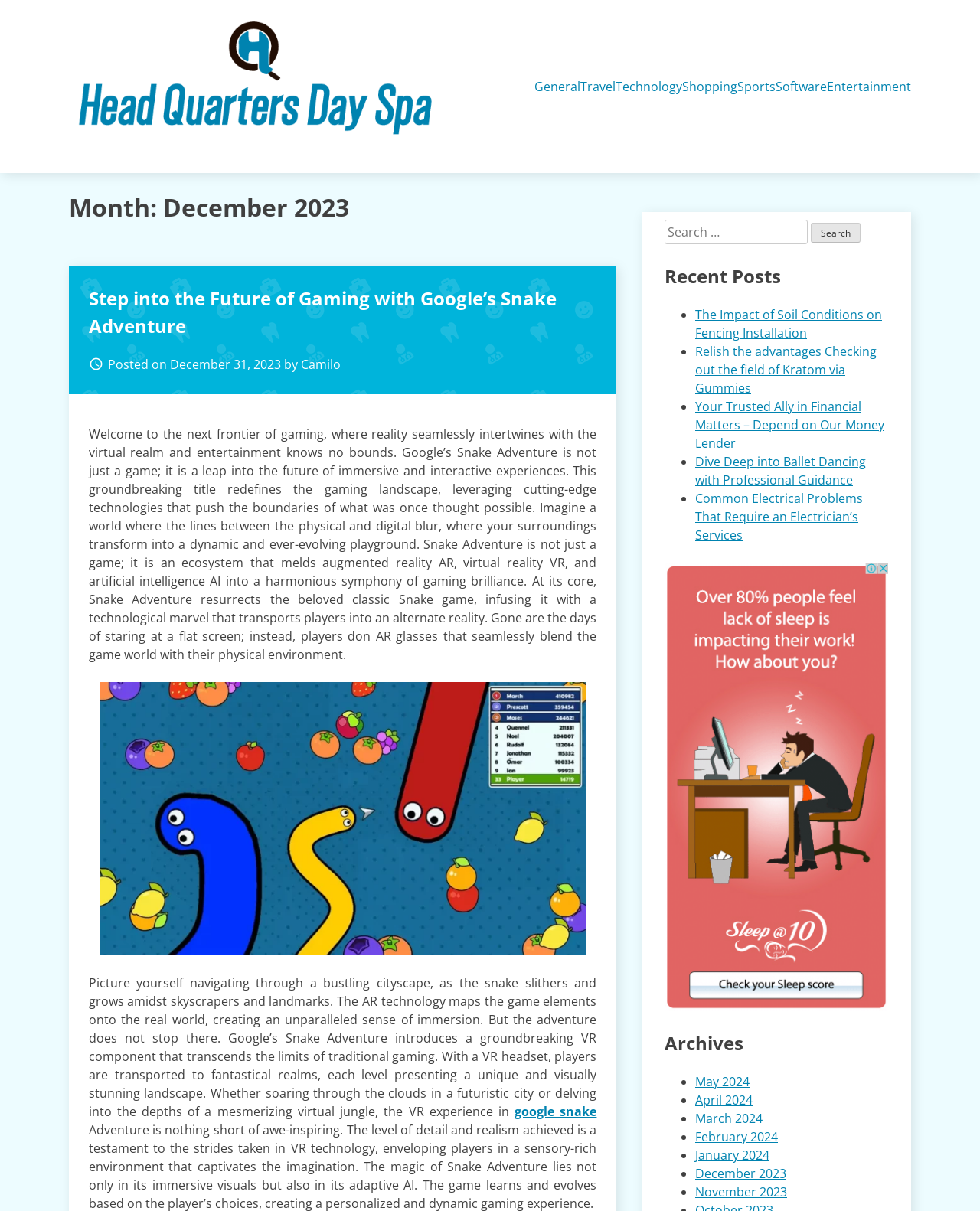Extract the bounding box for the UI element that matches this description: "Shopping".

[0.696, 0.064, 0.752, 0.079]